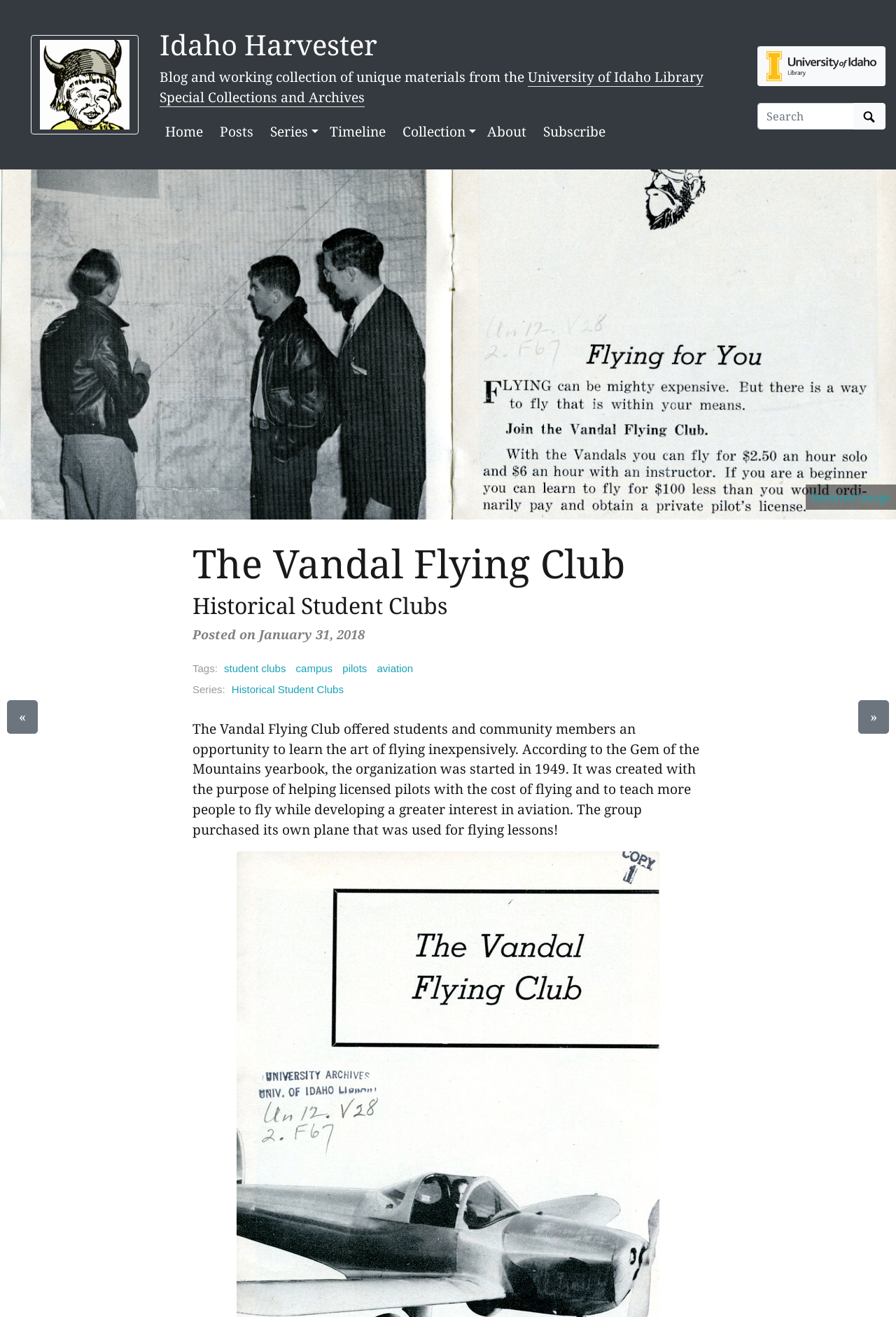Please find the bounding box coordinates of the element's region to be clicked to carry out this instruction: "Search for something".

[0.845, 0.078, 0.988, 0.098]